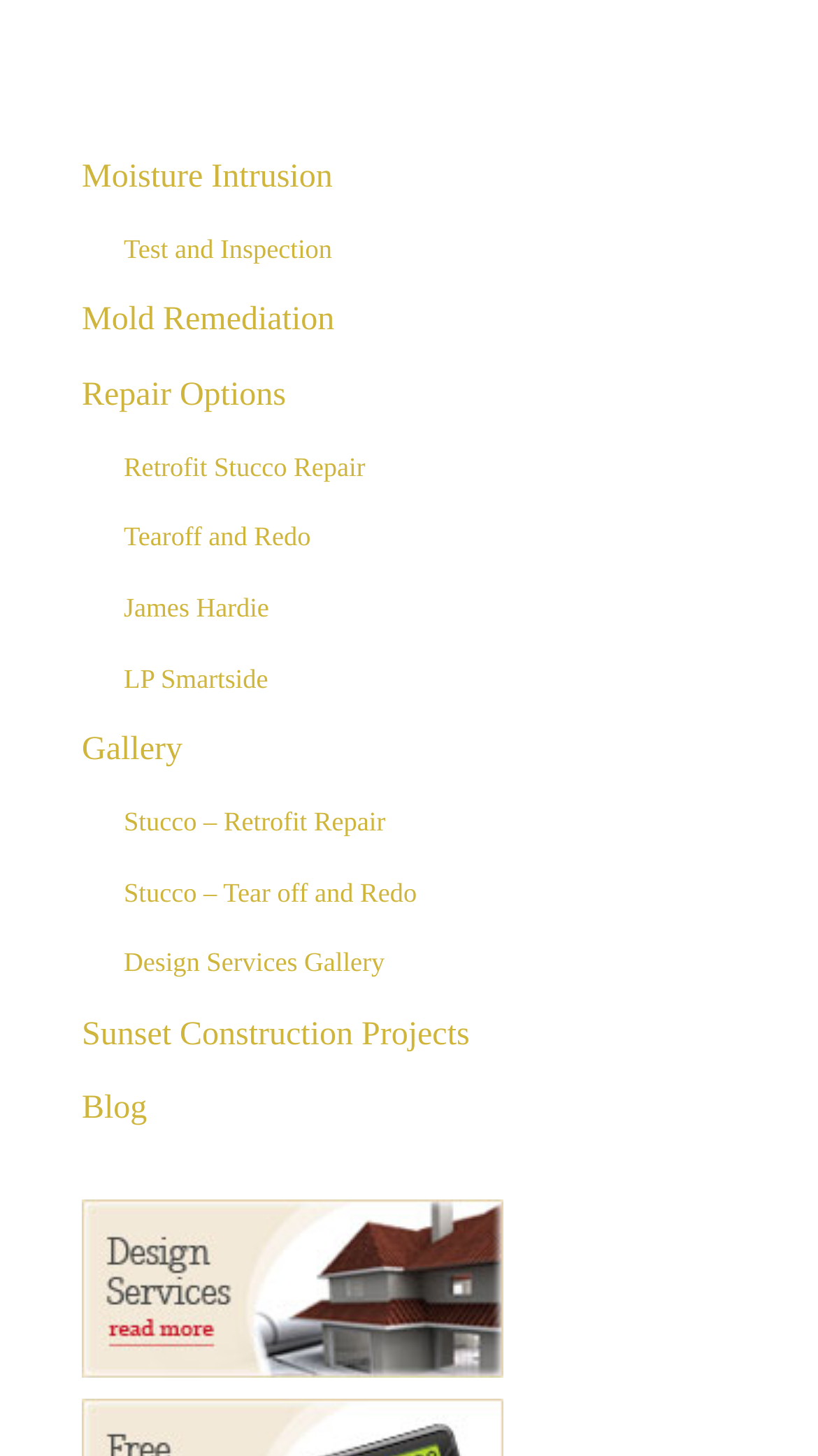How many links are related to stucco?
Look at the image and respond with a one-word or short phrase answer.

Three